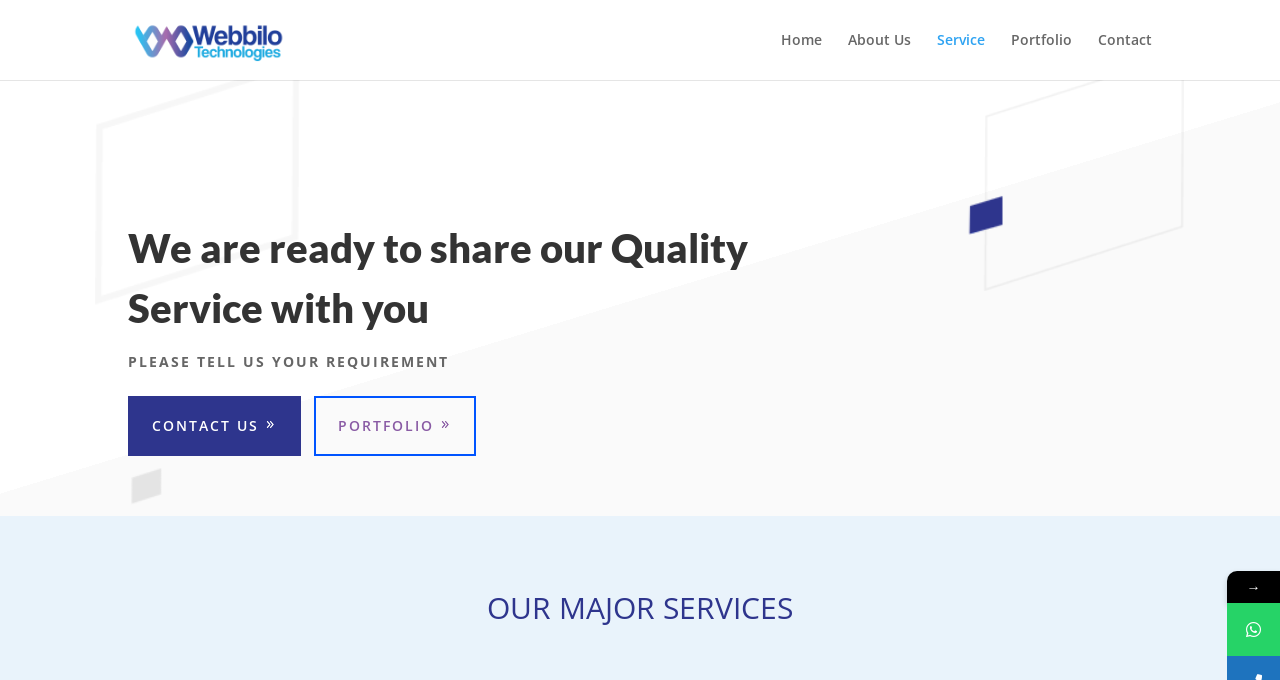Show the bounding box coordinates for the element that needs to be clicked to execute the following instruction: "contact the company". Provide the coordinates in the form of four float numbers between 0 and 1, i.e., [left, top, right, bottom].

[0.858, 0.049, 0.9, 0.118]